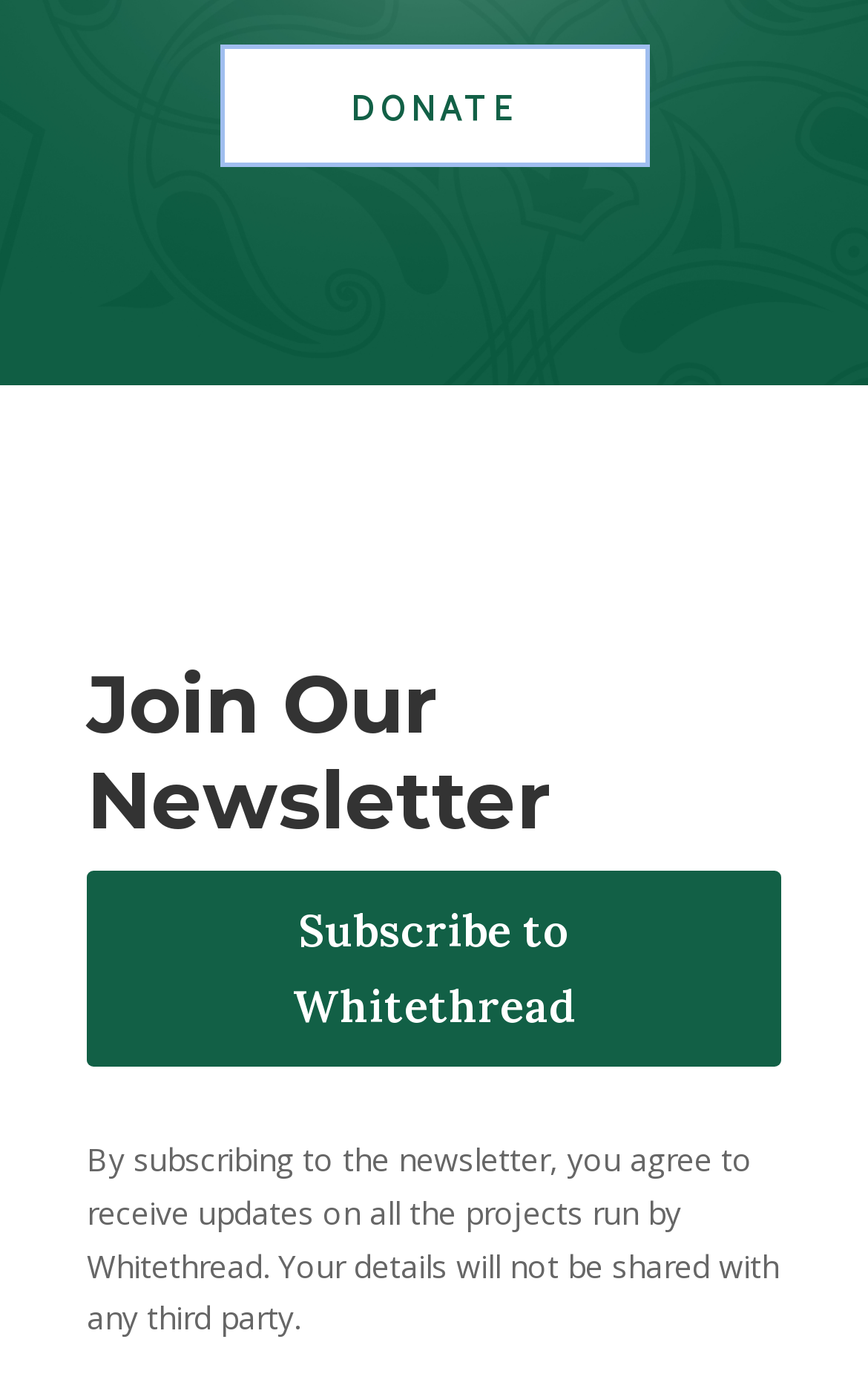Please find the bounding box coordinates in the format (top-left x, top-left y, bottom-right x, bottom-right y) for the given element description. Ensure the coordinates are floating point numbers between 0 and 1. Description: Donate

[0.258, 0.035, 0.742, 0.116]